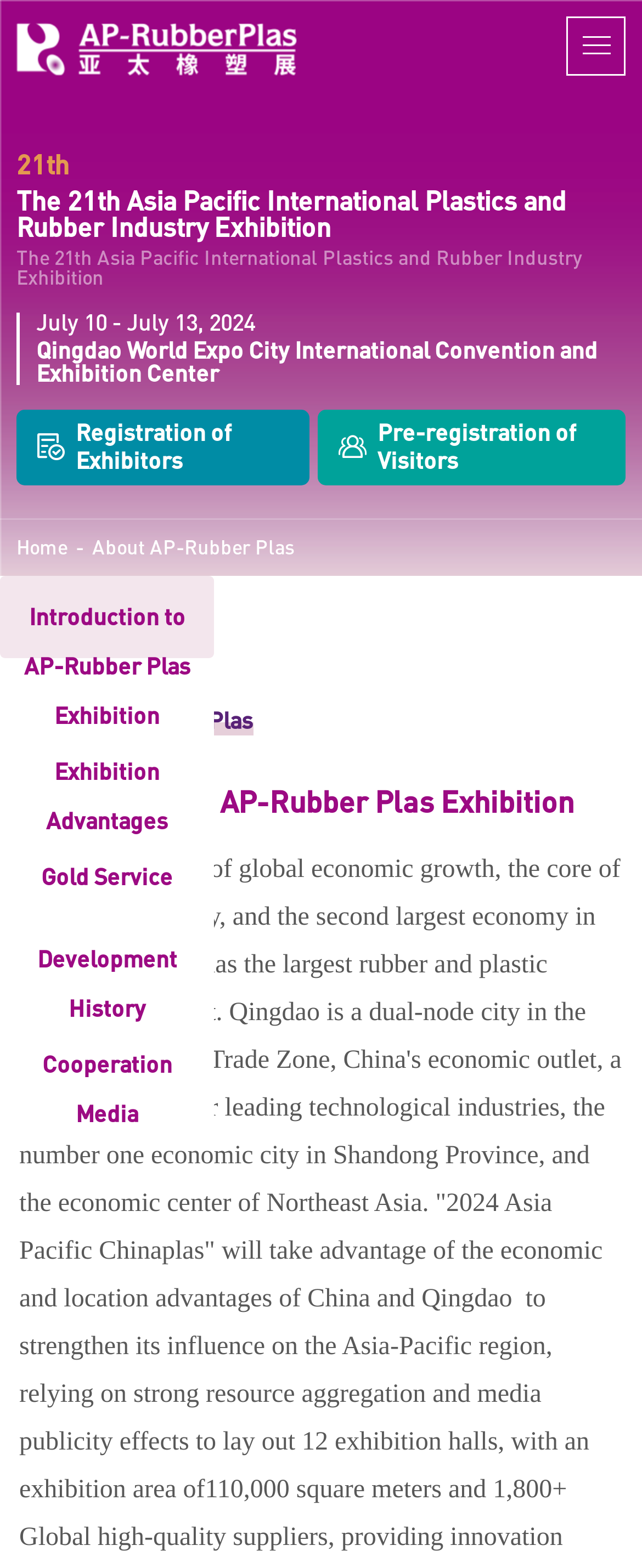Describe every aspect of the webpage in a detailed manner.

The webpage is about the 21th Asia Pacific International Plastics and Rubber Industry Exhibition. At the top, there is a link on the left side, followed by the text "21th" and two identical headings that read "The 21th Asia Pacific International Plastics and Rubber Industry Exhibition". Below these headings, there is a line of text indicating the dates of the exhibition, "July 10 - July 13, 2024", and the venue, "Qingdao World Expo City International Convention and Exhibition Center".

On the left side, there are two links, one for "Registration of Exhibitors" and another for "Pre-registration of Visitors". Below these links, there are four navigation links: "Home", "About AP-Rubber Plas", "Introduction to AP-Rubber Plas Exhibition", and several others. These links are stacked vertically, with the "Home" link at the top and the others following below.

On the right side, there is a section with a heading "About AP-Rubber Plas" and a brief introduction to the exhibition.